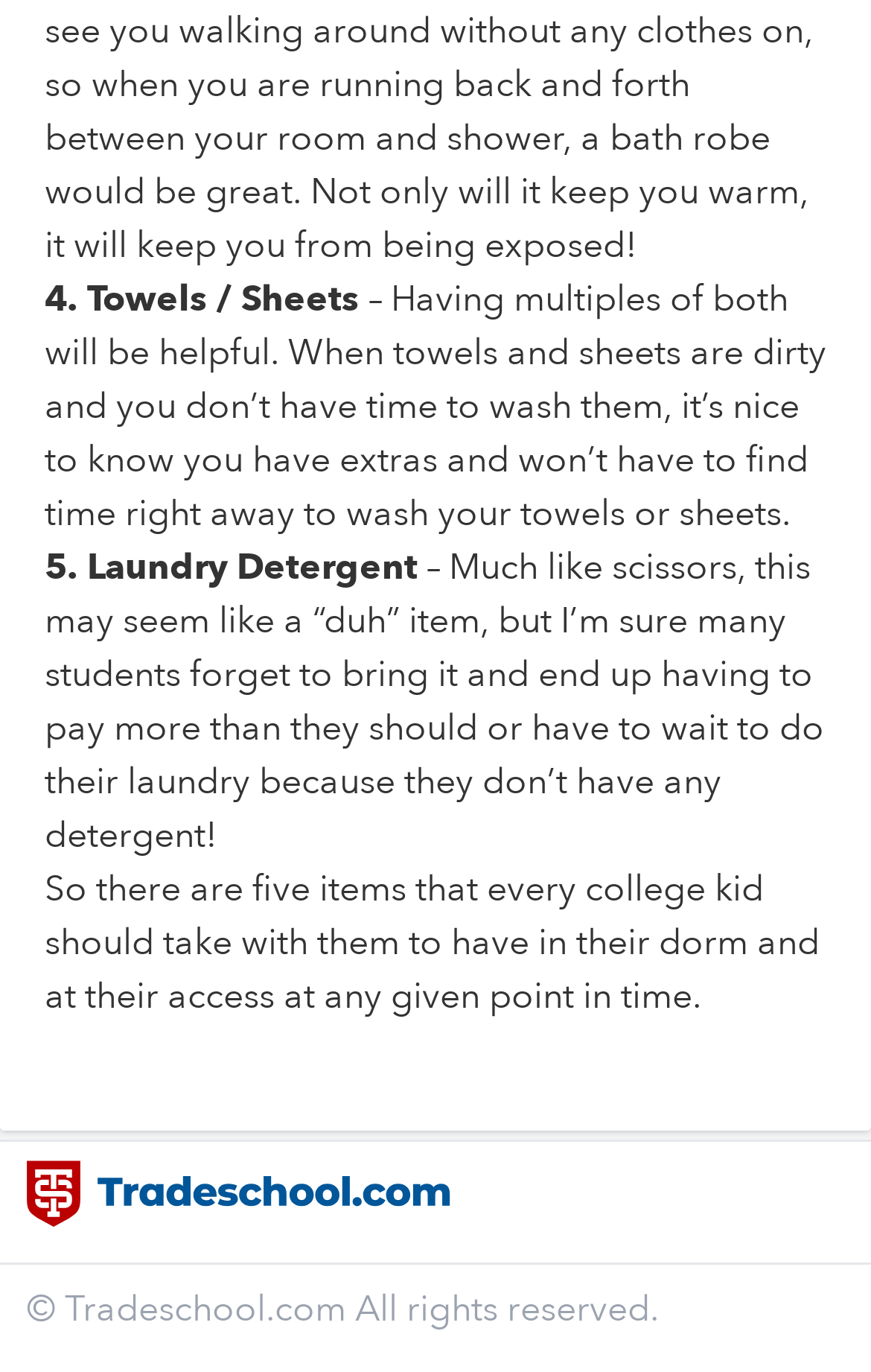What is the name of the website?
Please craft a detailed and exhaustive response to the question.

The website's logo is displayed at the bottom of the webpage, which is a link to Tradeschool.com, and the copyright information also mentions Tradeschool.com.